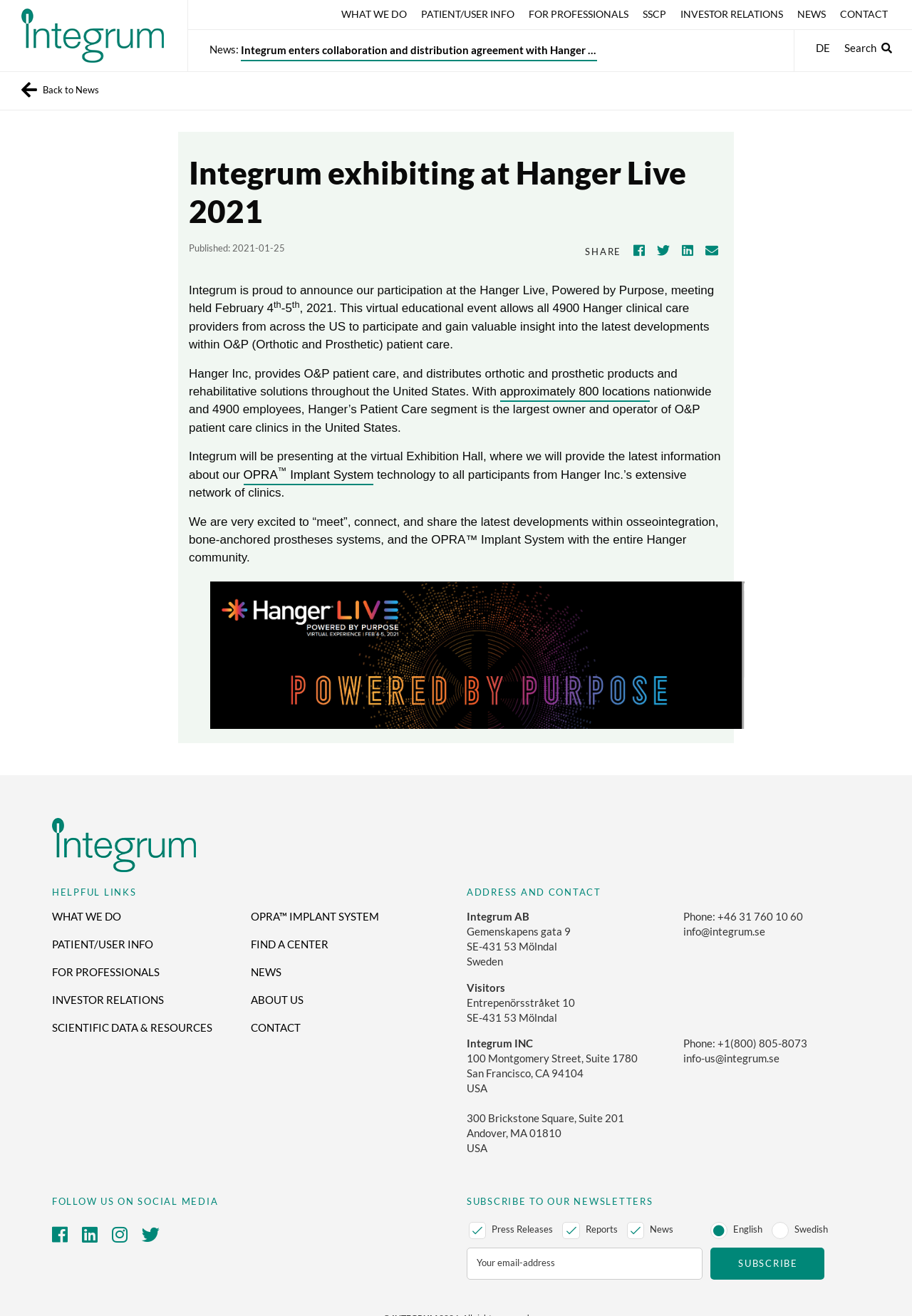Please locate the clickable area by providing the bounding box coordinates to follow this instruction: "Find a Center".

[0.459, 0.069, 0.523, 0.08]